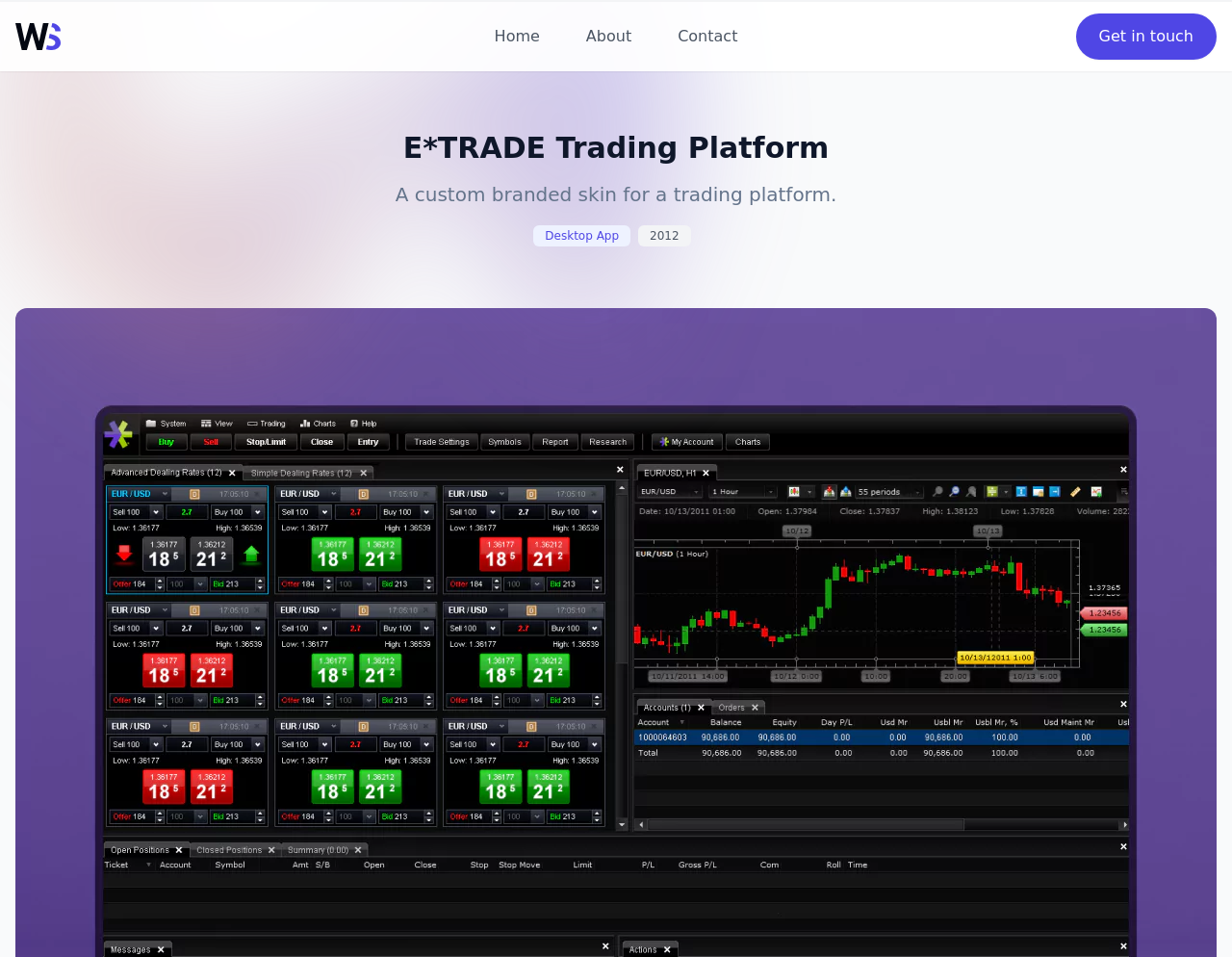What is the purpose of the custom branded skin?
Based on the screenshot, respond with a single word or phrase.

for a trading platform